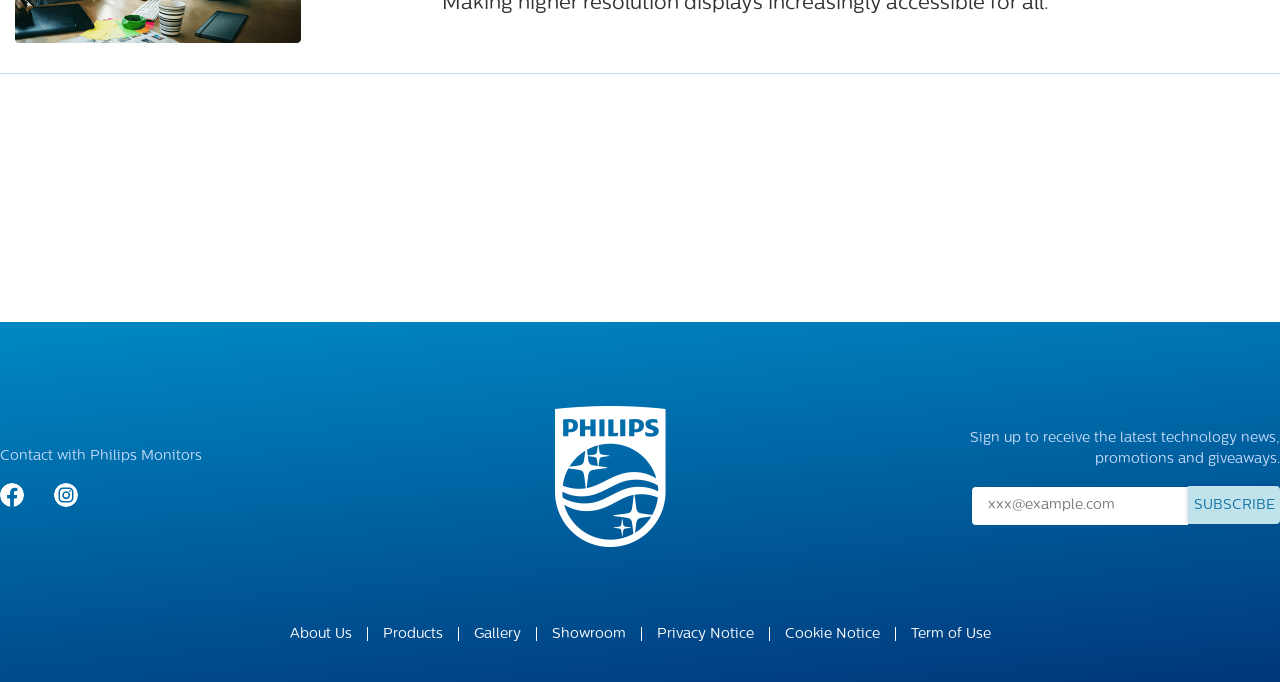Identify the bounding box for the UI element described as: "About Us". Ensure the coordinates are four float numbers between 0 and 1, formatted as [left, top, right, bottom].

[0.226, 0.92, 0.275, 0.942]